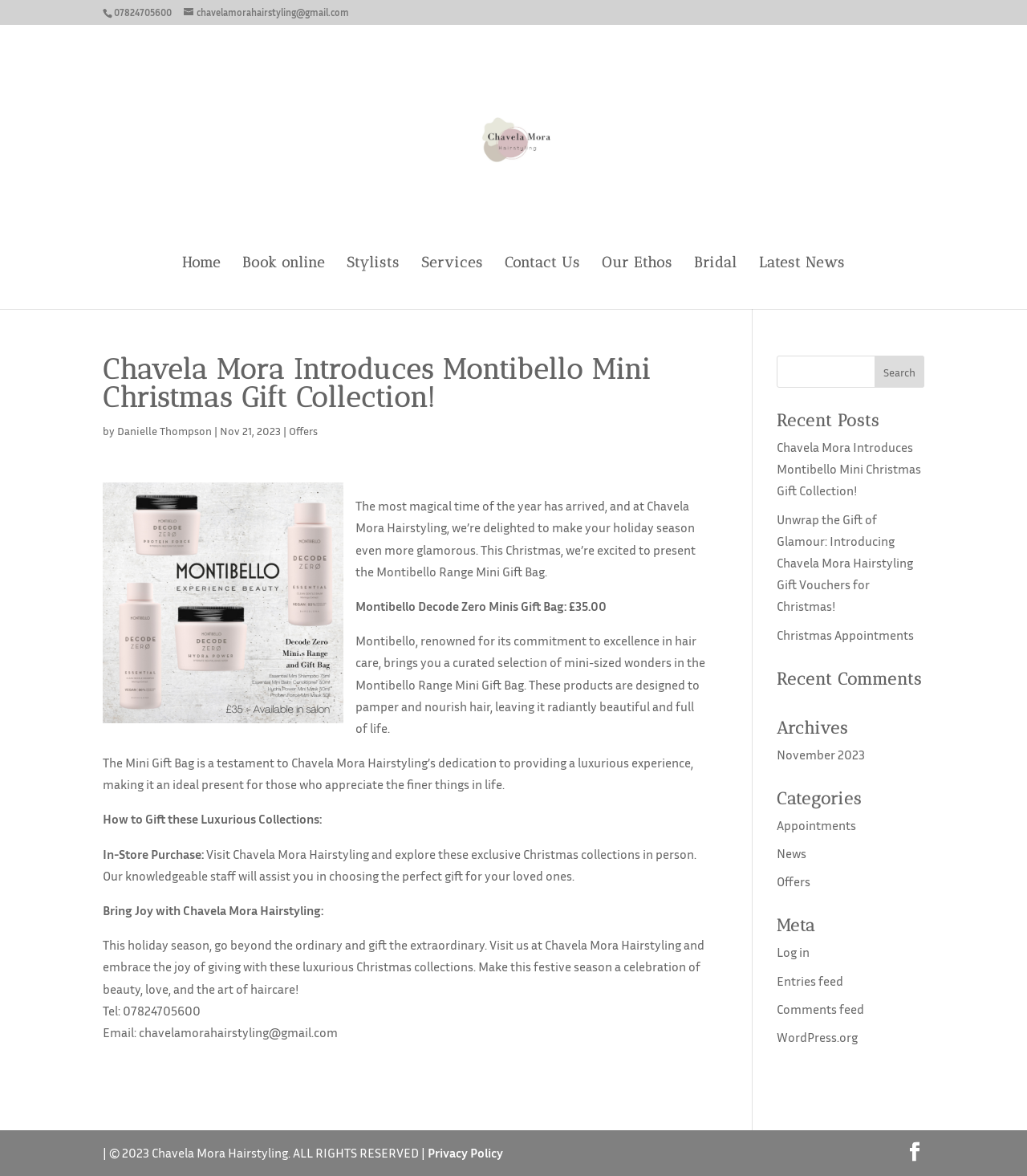Please identify the bounding box coordinates of the element's region that should be clicked to execute the following instruction: "Contact us". The bounding box coordinates must be four float numbers between 0 and 1, i.e., [left, top, right, bottom].

[0.491, 0.218, 0.565, 0.263]